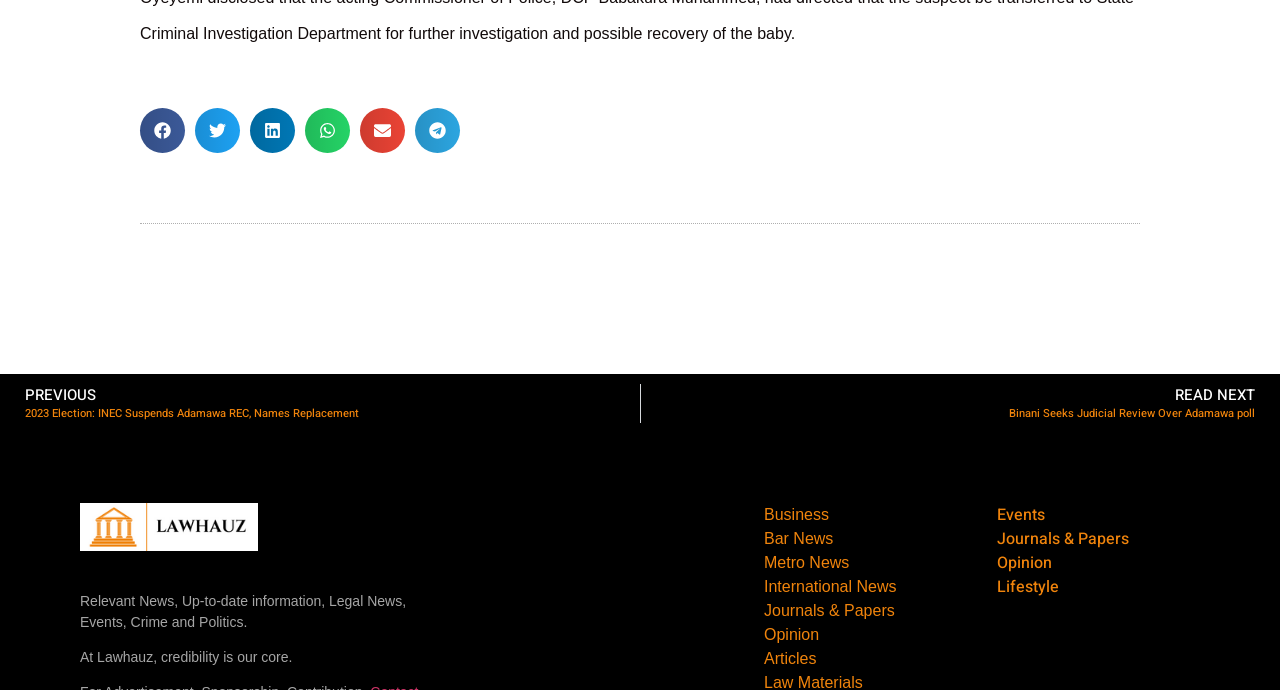Provide the bounding box coordinates of the section that needs to be clicked to accomplish the following instruction: "Share on Facebook."

[0.109, 0.156, 0.145, 0.221]